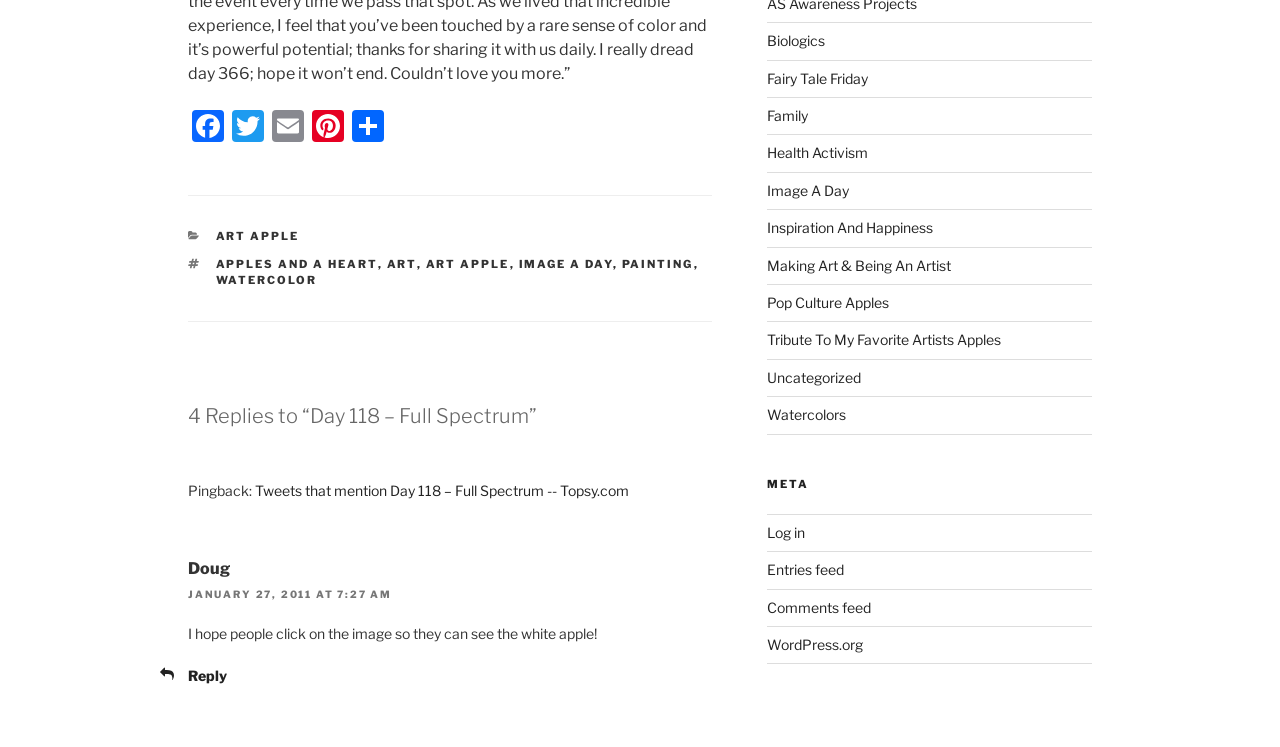What is the date of the comment by Doug?
Please use the image to provide an in-depth answer to the question.

I found the date of the comment by Doug by looking at the link element with the text 'JANUARY 27, 2011 AT 7:27 AM' which is located inside the article element.